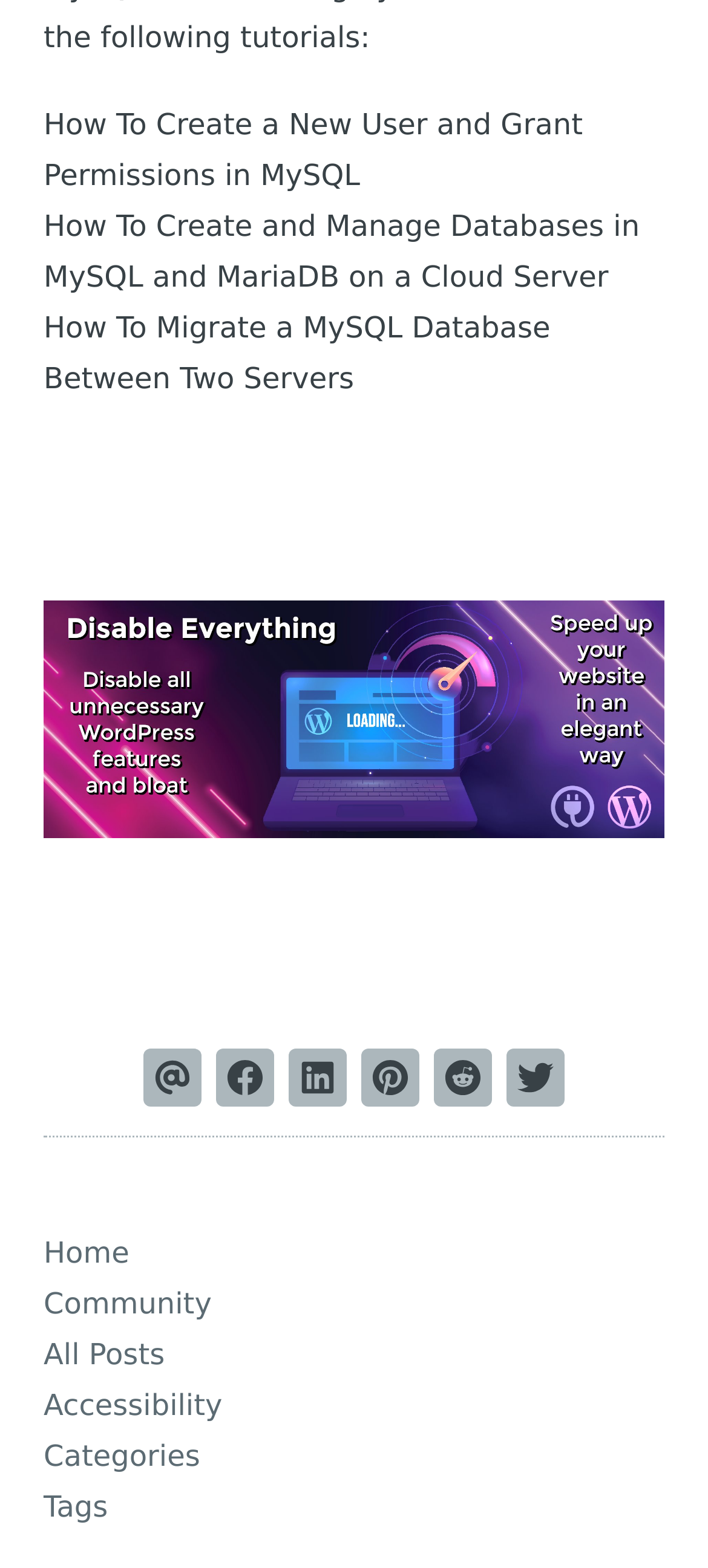How many social media sharing options are available?
Refer to the screenshot and respond with a concise word or phrase.

6